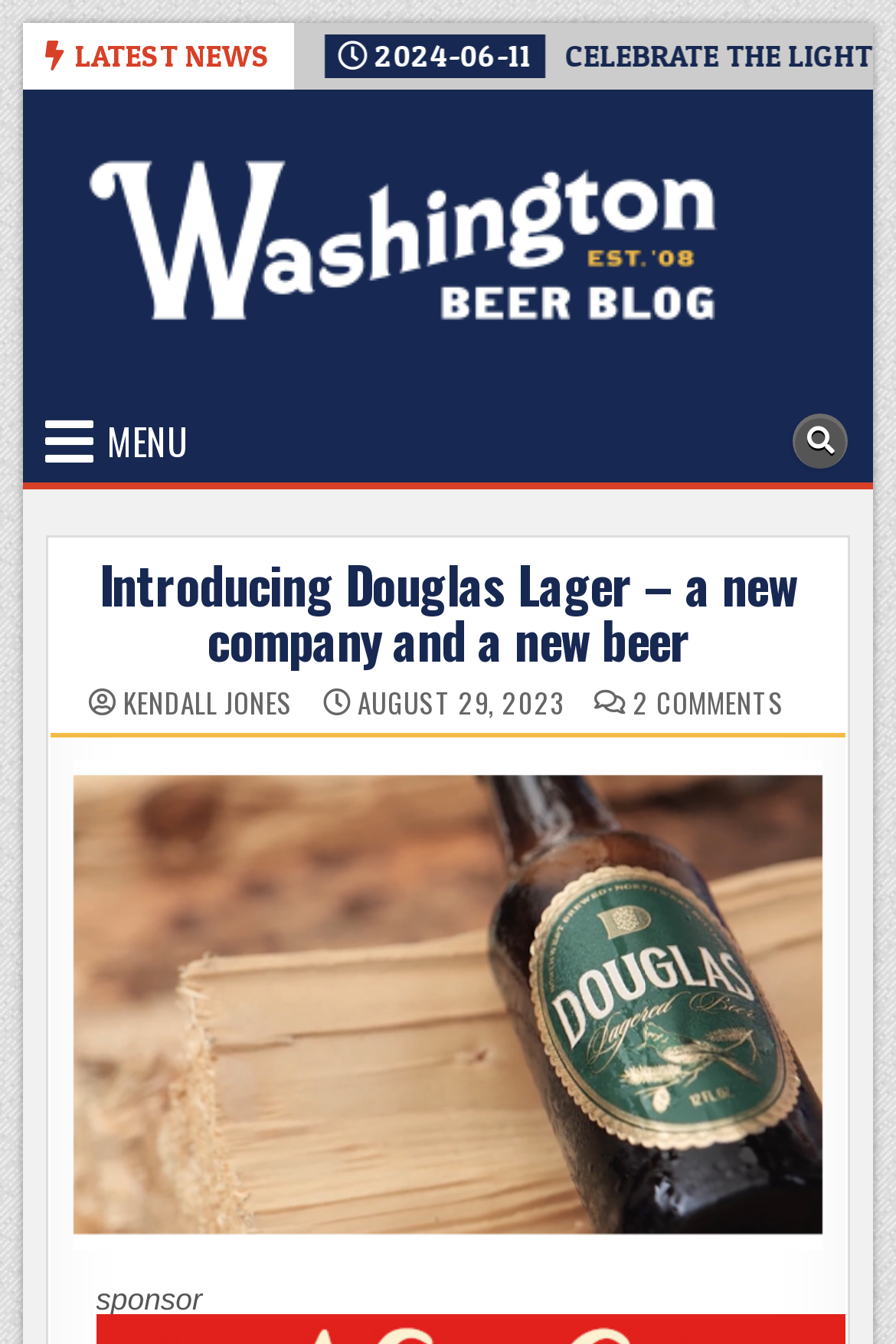Specify the bounding box coordinates of the element's region that should be clicked to achieve the following instruction: "Read the article 'Introducing Douglas Lager – a new company and a new beer'". The bounding box coordinates consist of four float numbers between 0 and 1, in the format [left, top, right, bottom].

[0.111, 0.407, 0.889, 0.503]